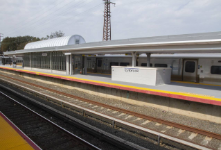Explain what the image portrays in a detailed manner.

The image showcases the newly modernized Lynbrook Station, a vital transit hub for the Long Island Rail Road, recently upgraded with advanced features. The platforms are highlighted with fresh, vibrant yellow stripes, creating a welcoming atmosphere for commuters. In the foreground, the sleek, contemporary design of the station is apparent, featuring large windows that provide natural light to the waiting areas. The station’s updated canopies, visible on the structure, are crafted from polycarbonate materials, offering effective protection from the weather while enhancing the aesthetic appeal. The image reflects the station's commitment to improving passenger experience and functionality, as part of the broader enhancement project initiated in 2019, which aimed to better serve approximately 5,000 riders each weekday.